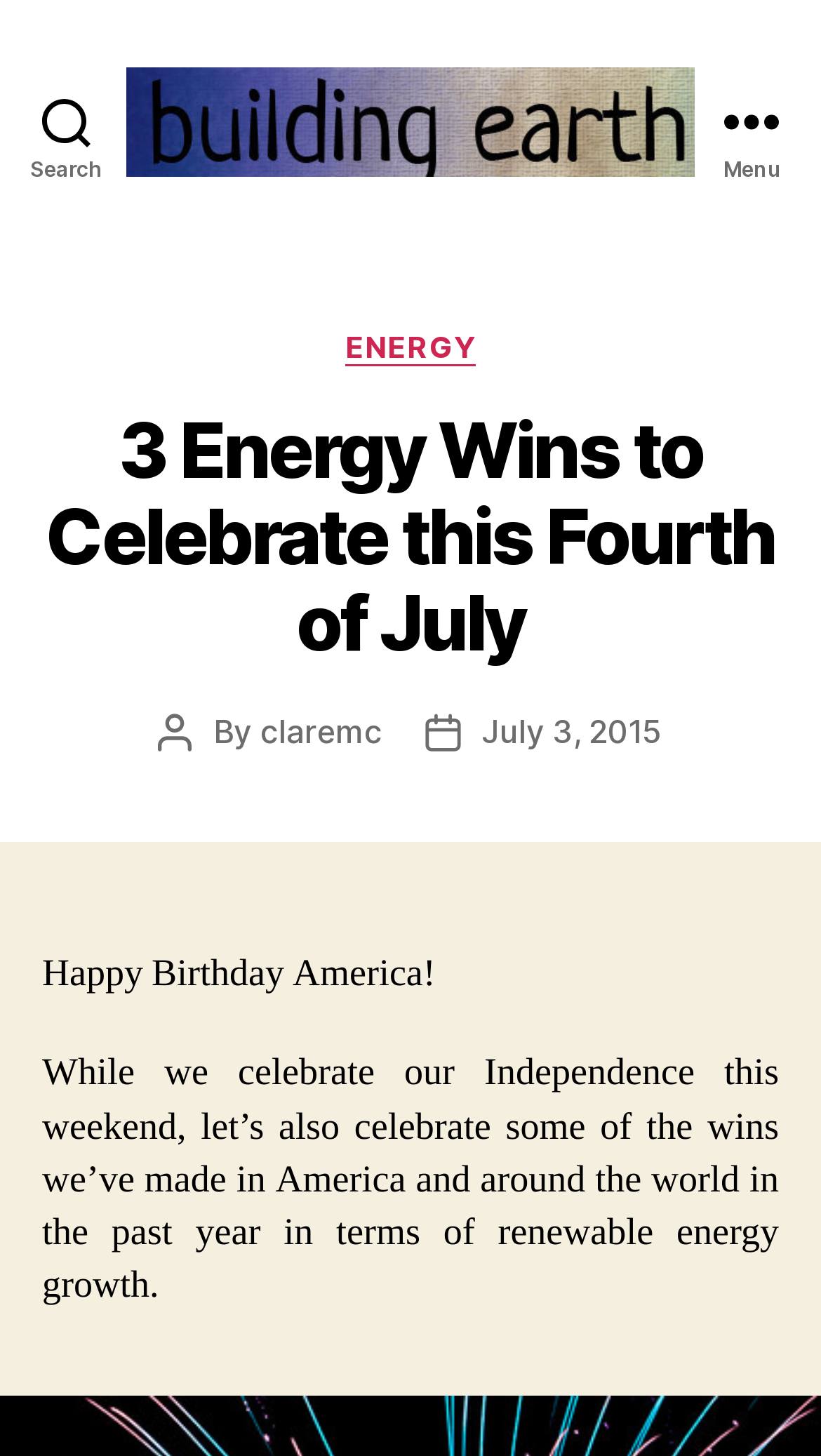Analyze the image and provide a detailed answer to the question: What is the name of the author?

I found the author's name by looking at the text 'By' followed by a link 'claremc' which indicates the author's name.